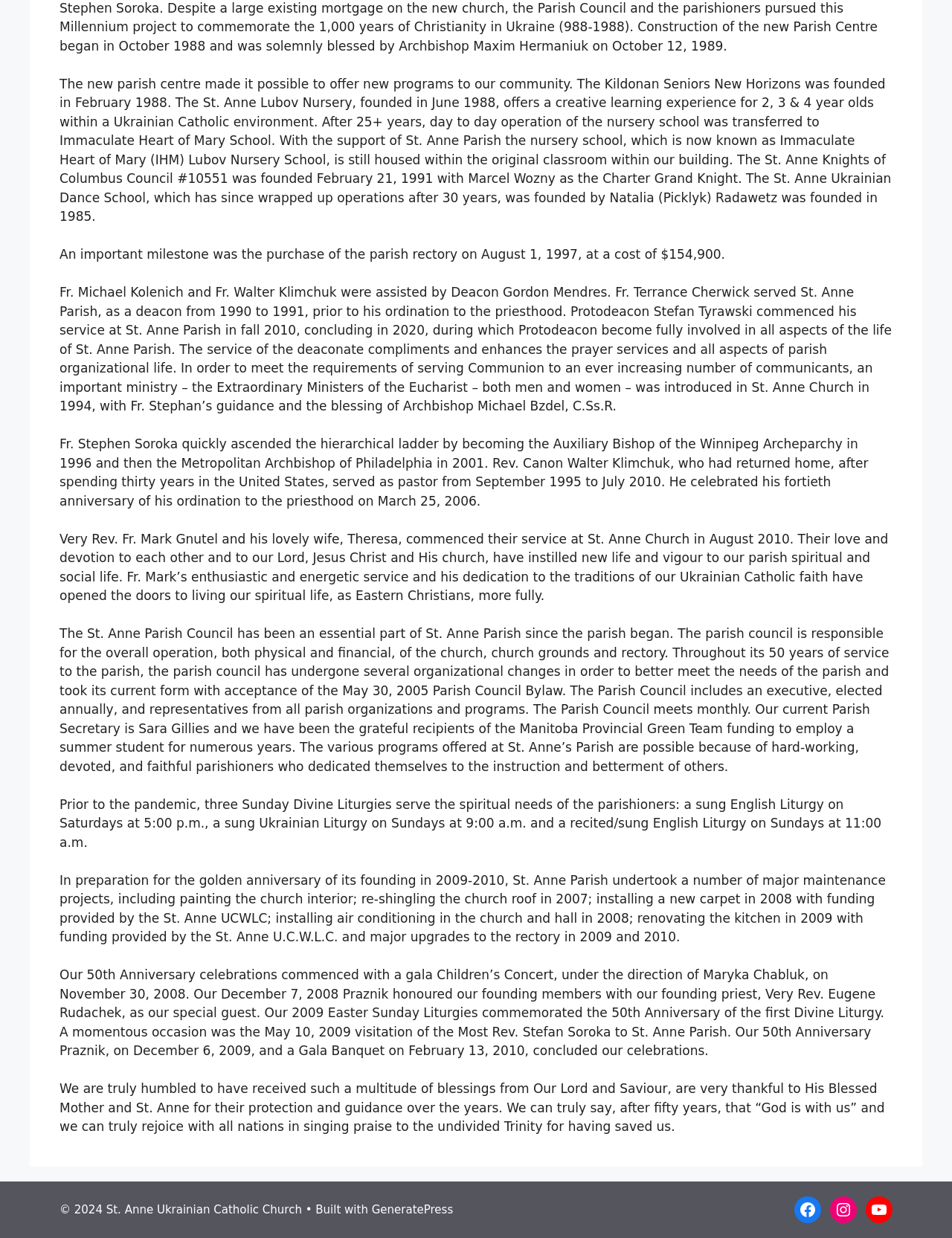Carefully examine the image and provide an in-depth answer to the question: Who was the Charter Grand Knight of the St. Anne Knights of Columbus Council?

I found the answer by reading the text content of the webpage, specifically the sentence 'The St. Anne Knights of Columbus Council #10551 was founded February 21, 1991 with Marcel Wozny as the Charter Grand Knight.' which mentions Marcel Wozny as the Charter Grand Knight.